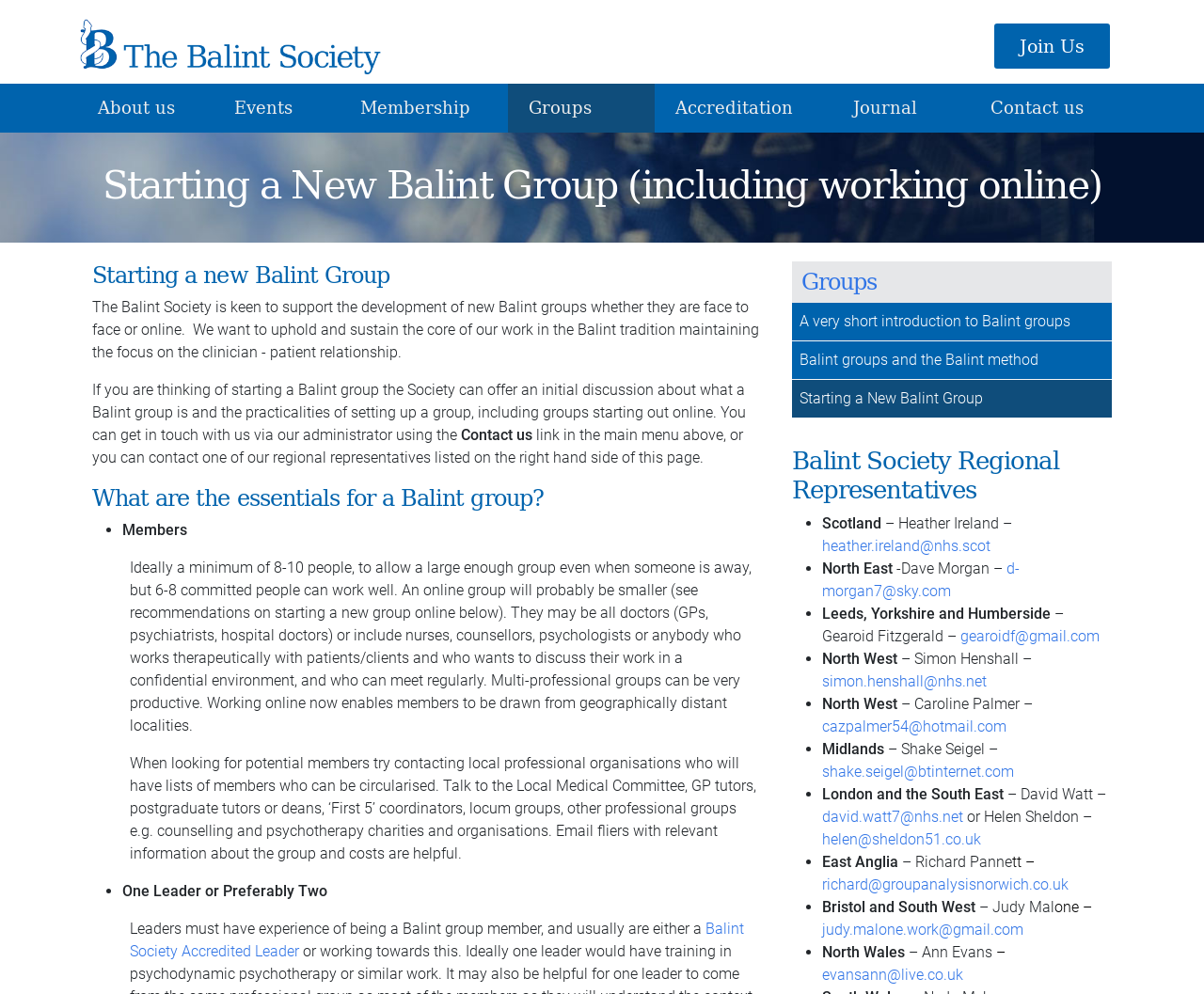Pinpoint the bounding box coordinates of the clickable element to carry out the following instruction: "Contact 'The Balint Society'."

[0.383, 0.429, 0.442, 0.447]